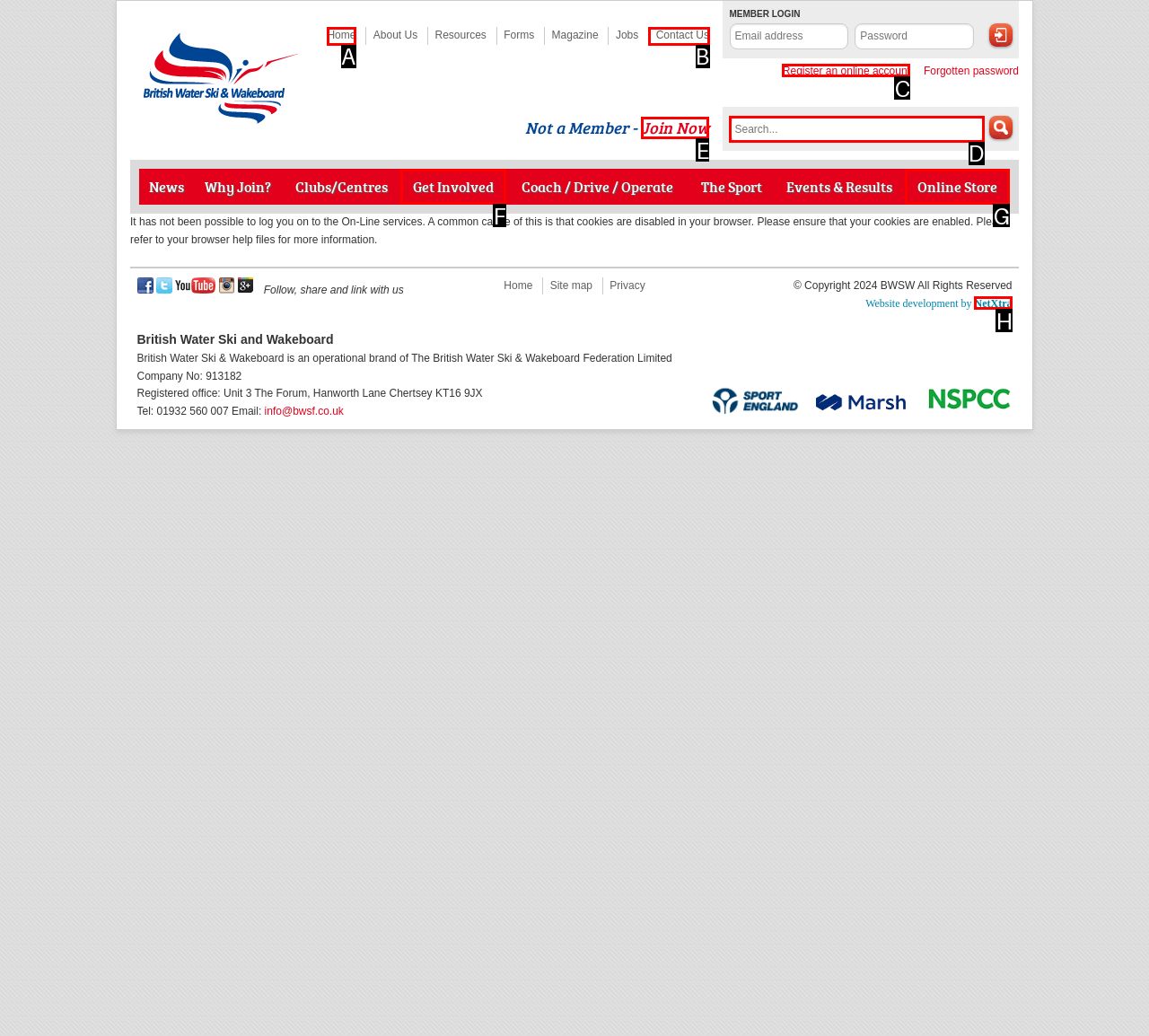Specify which element within the red bounding boxes should be clicked for this task: Join Now Respond with the letter of the correct option.

E